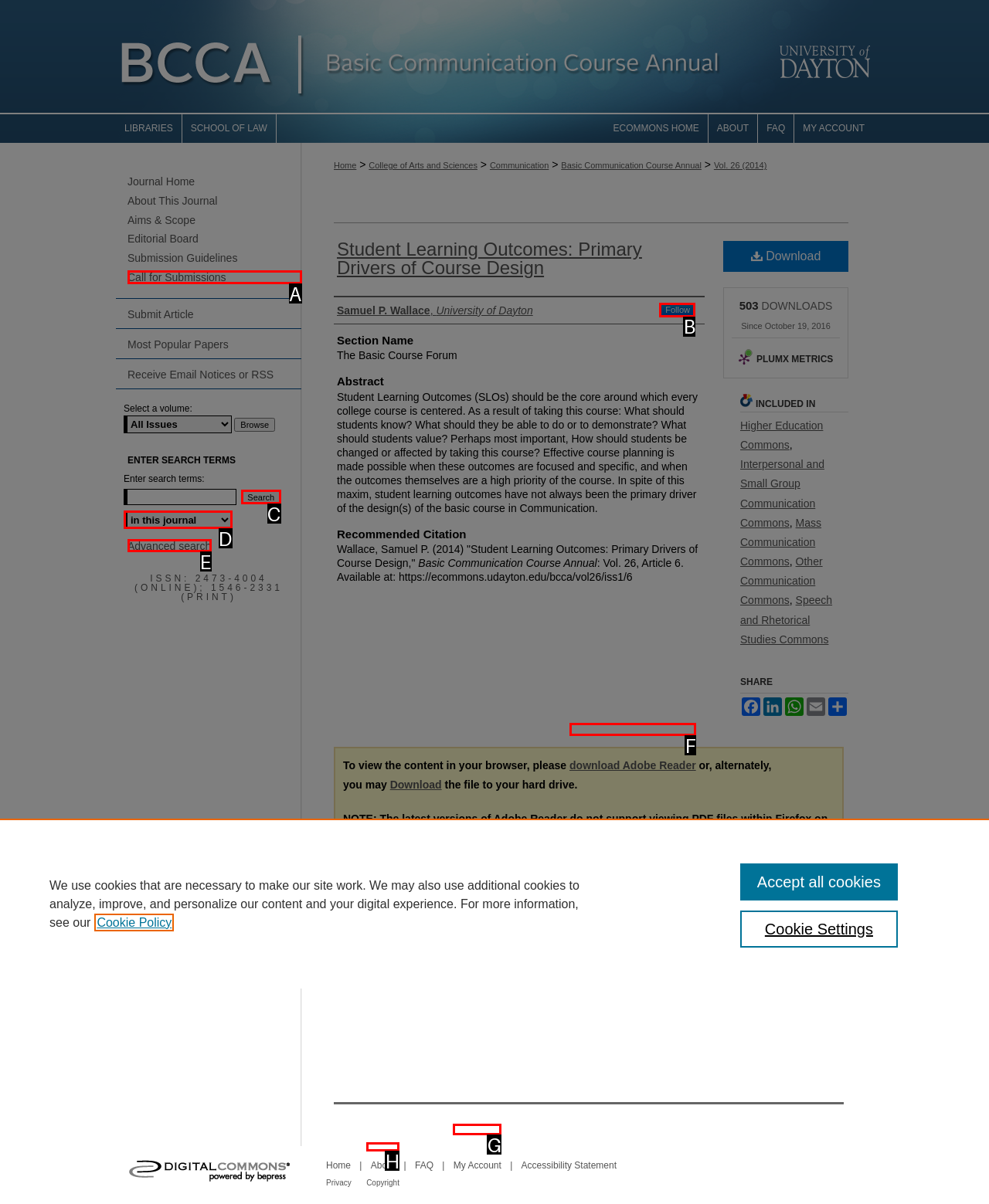Figure out which option to click to perform the following task: click the home link
Provide the letter of the correct option in your response.

None